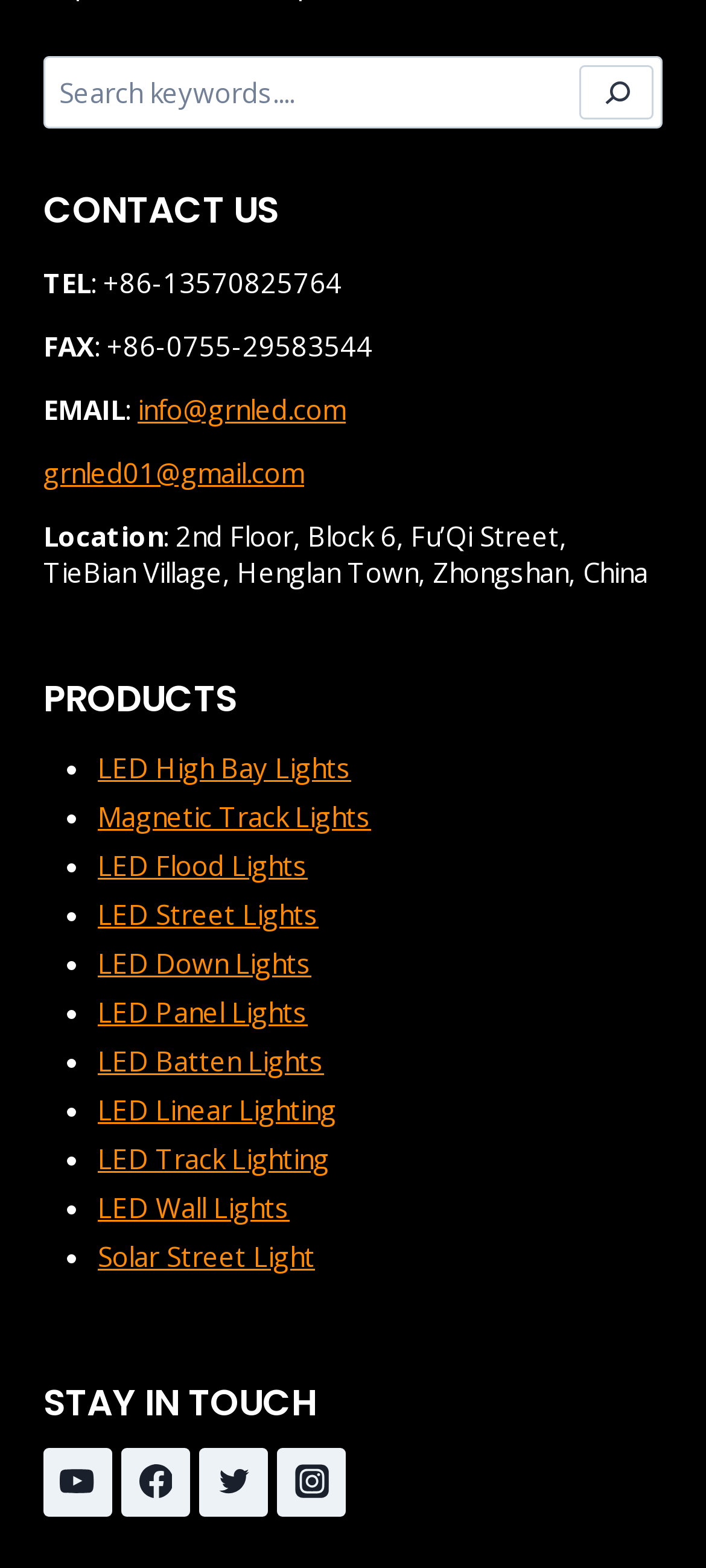Please identify the coordinates of the bounding box for the clickable region that will accomplish this instruction: "view LED High Bay Lights product".

[0.138, 0.477, 0.497, 0.5]